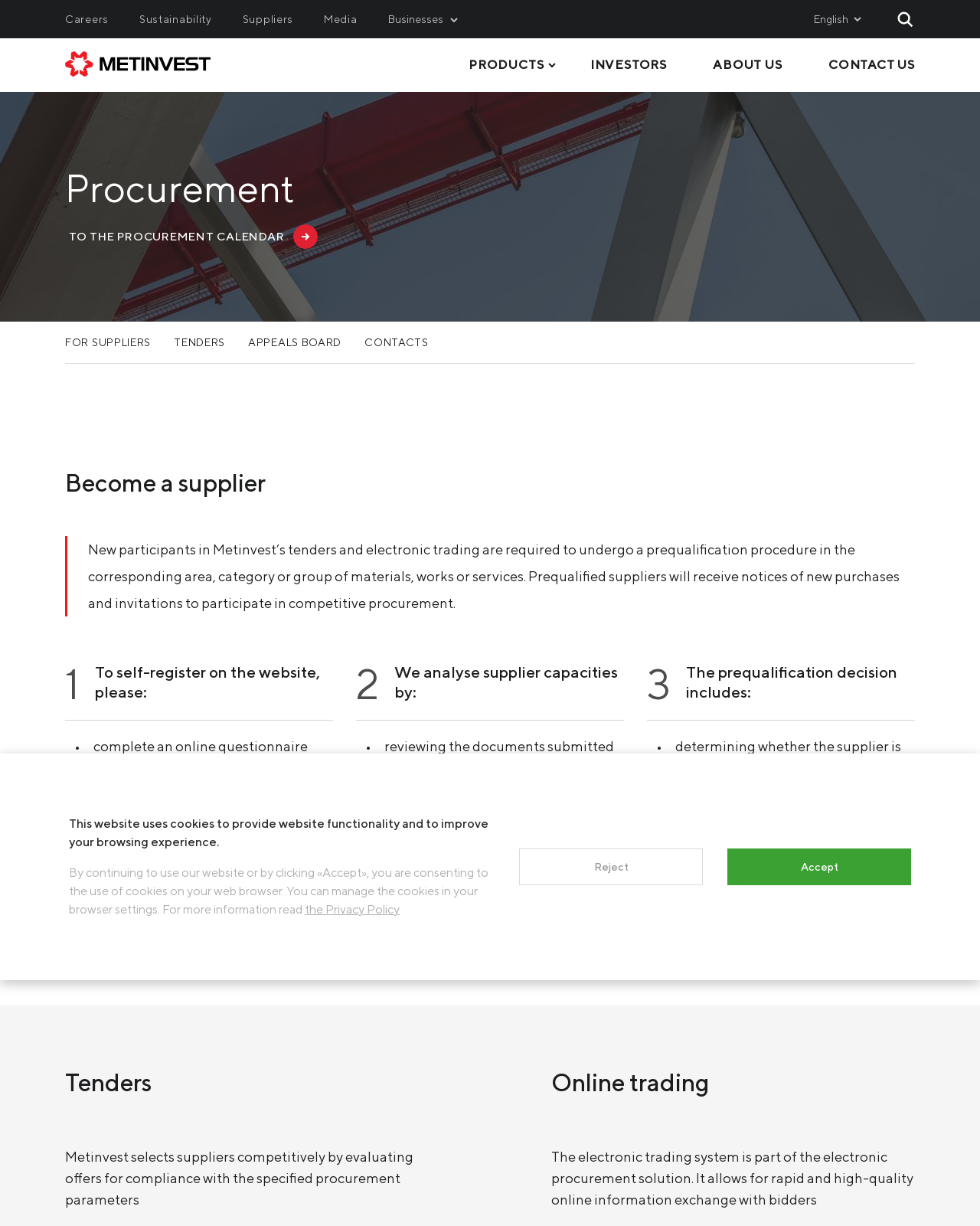Convey a detailed summary of the webpage, mentioning all key elements.

This webpage is about Metinvest, a company that offers various products and services related to metallurgy, mining, and logistics. At the top of the page, there is a notification bar with a message about the website using cookies and a link to the Privacy Policy. Below this bar, there is a secondary navigation menu with links to different sections of the website, including Careers, Sustainability, Suppliers, and Media.

The main content of the page is divided into four sections: Businesses, Products, and two sections with links to various companies and services. The Businesses section lists several companies under Metinvest, including Azovstal Iron and Steel Work, Ilyich Iron and Steel Works, and others. These companies are listed in a column, with each company's name serving as a link.

The Products section is divided into several subcategories, including Steel Plates, Electric-Welded Pipes and Profiles, Steel Coils, Steel Sheets, Long Products, and Semi-Finished Products. Each subcategory has a list of specific products, such as High strength steel, Boiler and pressure vessel steel, and others. These products are listed in a column, with each product's name serving as a link.

The two sections with links to various companies and services are divided into three columns. The first column lists companies related to metallurgy, such as Metinvest Trametal and Ferriera Valsider. The second column lists companies related to mining, such as Ingulets GOK and Northern GOK. The third column lists companies related to service, logistics, and engineering, such as Metinvest-Promservice and Metinvest M&R.

At the bottom of the page, there is a link to send a request and a language selection option, with English being the default language.